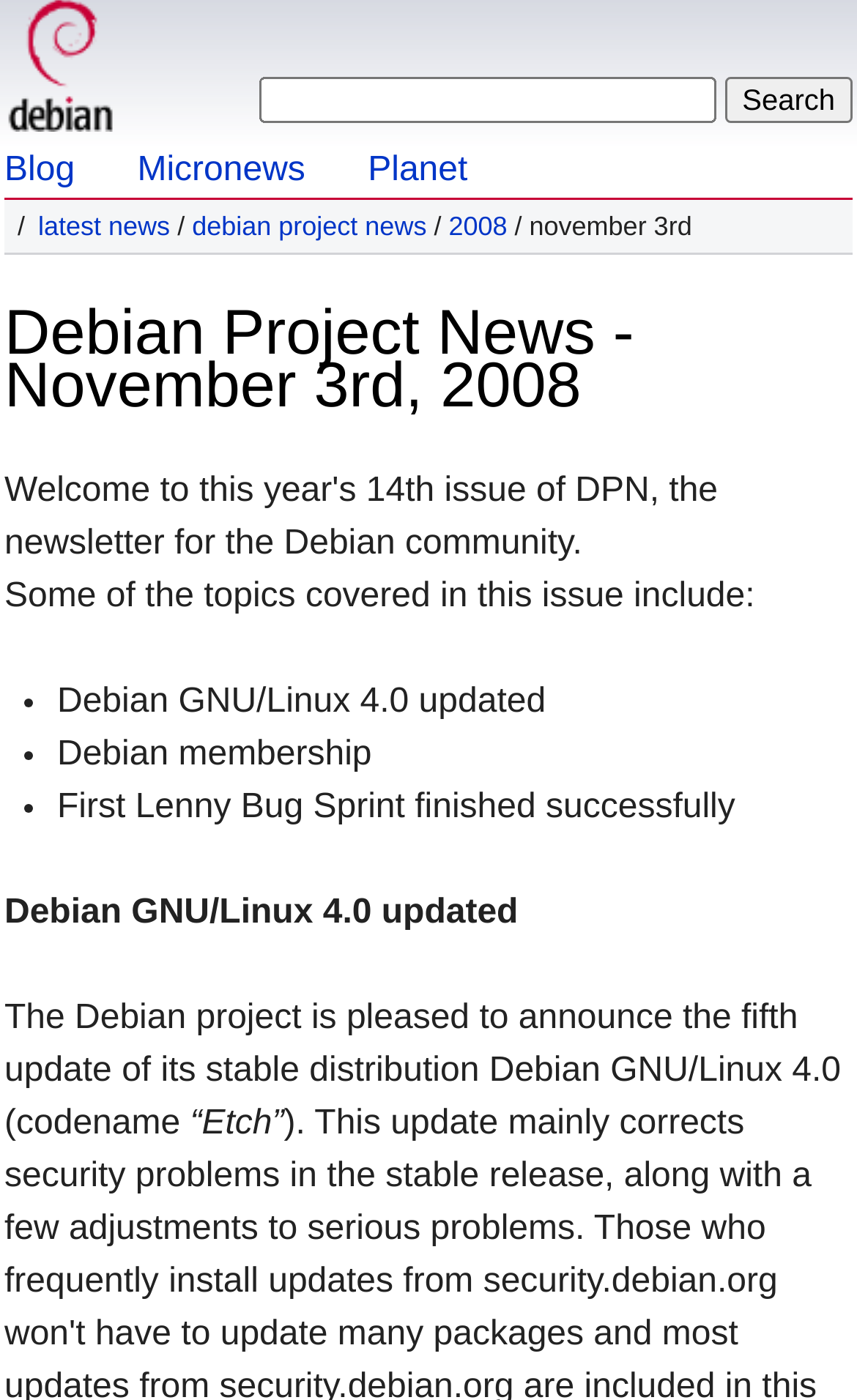Please provide a brief answer to the question using only one word or phrase: 
What is the codename of Debian GNU/Linux 4.0?

Etch